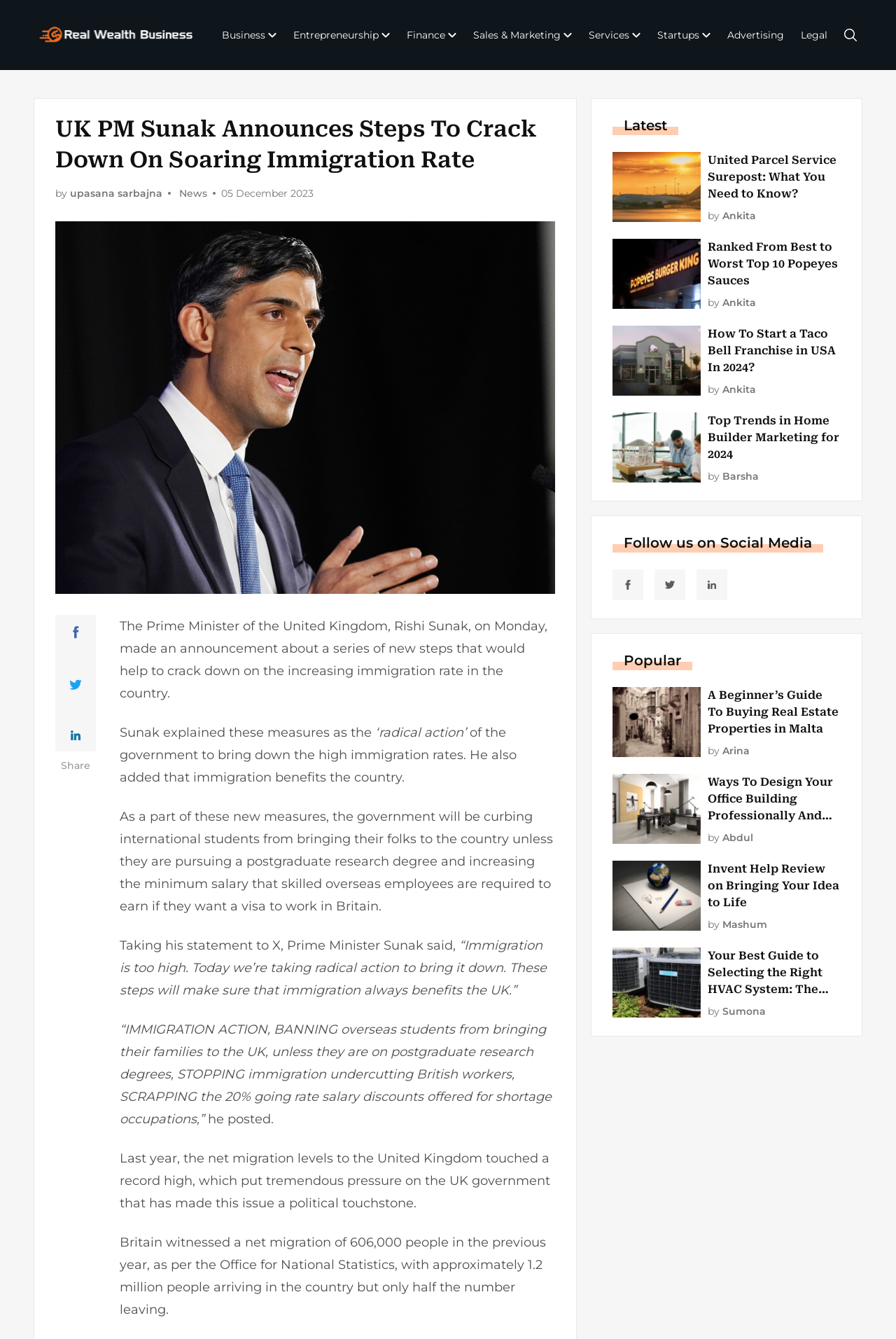Locate the bounding box coordinates of the segment that needs to be clicked to meet this instruction: "Follow on social media".

[0.684, 0.399, 0.919, 0.412]